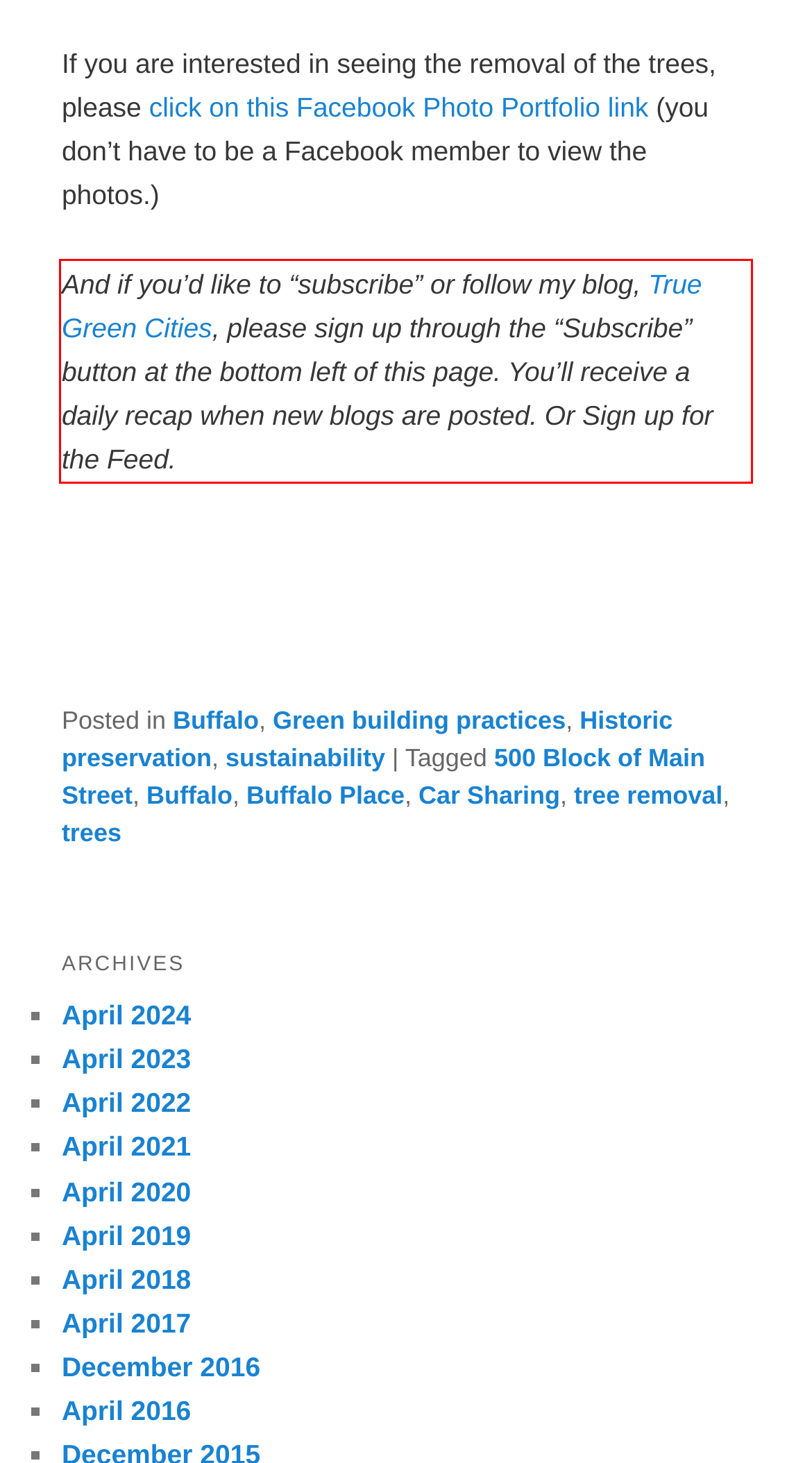Extract and provide the text found inside the red rectangle in the screenshot of the webpage.

And if you’d like to “subscribe” or follow my blog, True Green Cities, please sign up through the “Subscribe” button at the bottom left of this page. You’ll receive a daily recap when new blogs are posted. Or Sign up for the Feed.